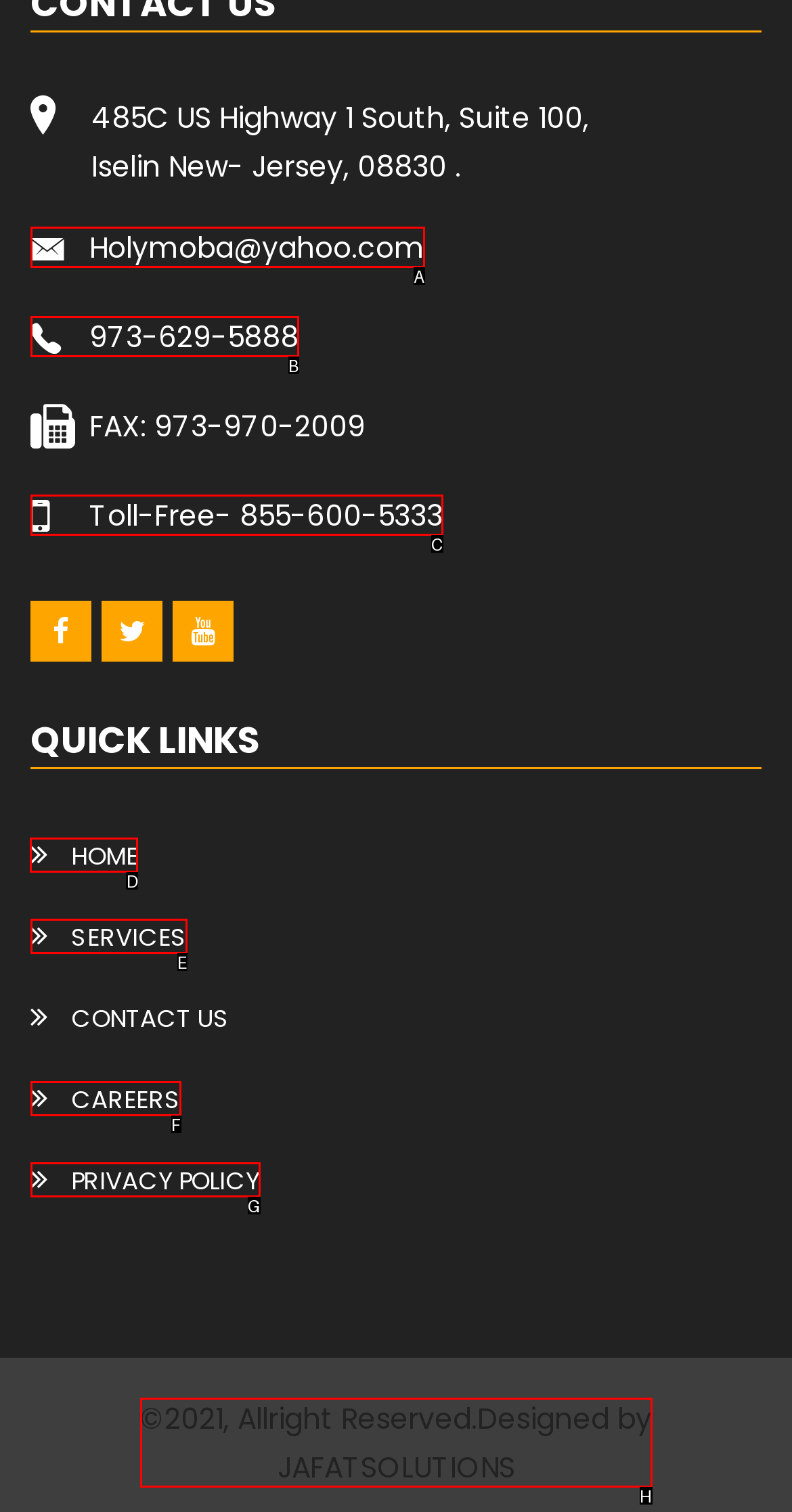Tell me which one HTML element you should click to complete the following task: View the post about Yorkdale Plaza
Answer with the option's letter from the given choices directly.

None